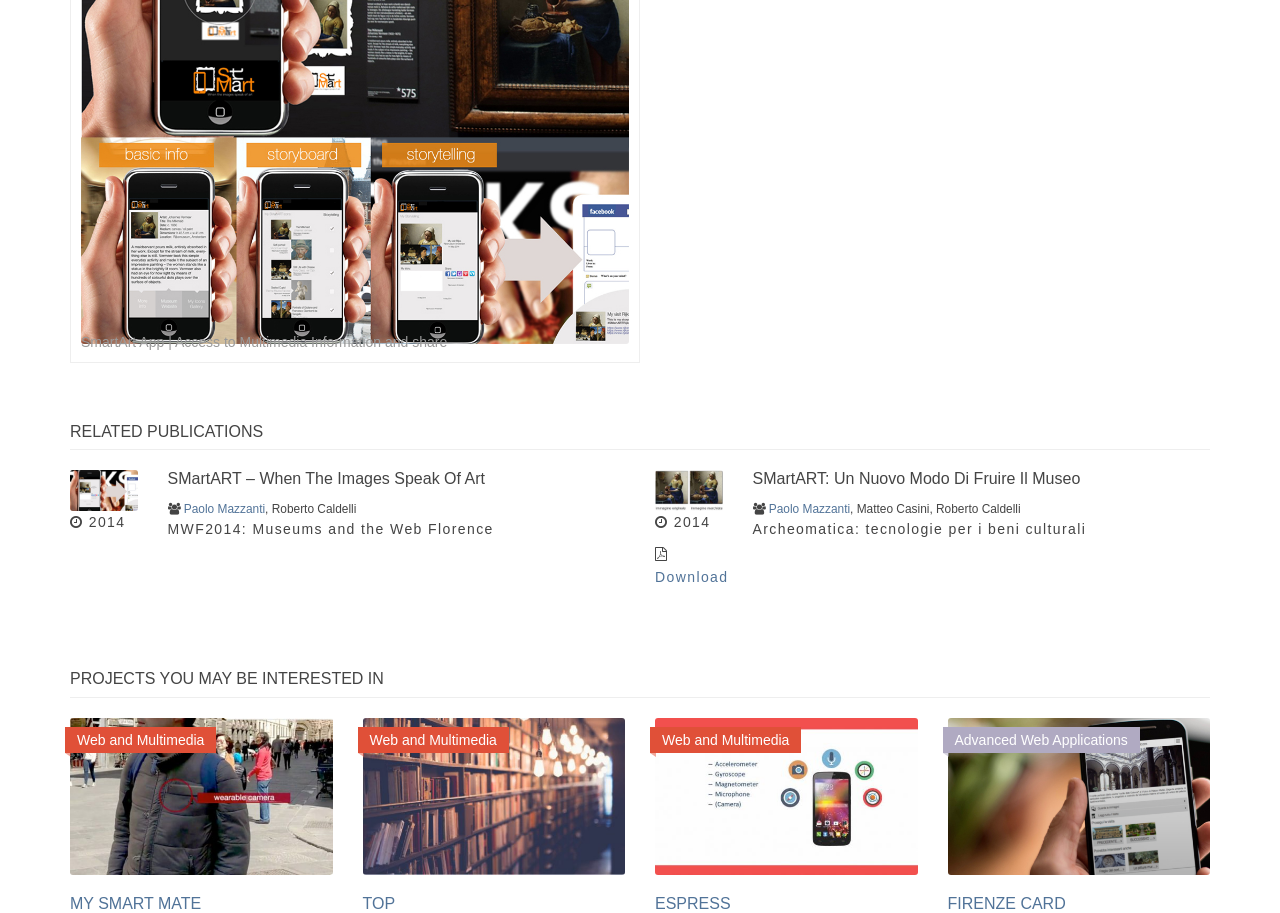Please determine the bounding box of the UI element that matches this description: Download. The coordinates should be given as (top-left x, top-left y, bottom-right x, bottom-right y), with all values between 0 and 1.

[0.512, 0.623, 0.569, 0.64]